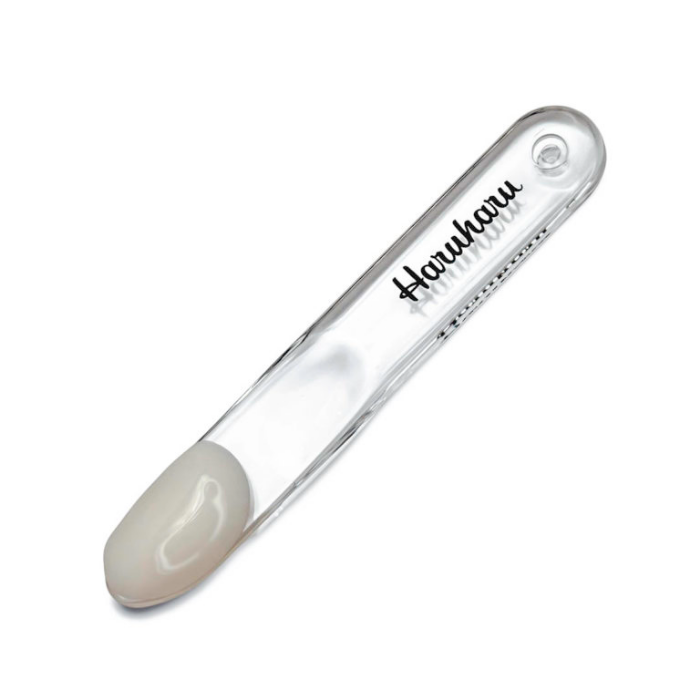What is the purpose of the spatula?
Look at the screenshot and respond with one word or a short phrase.

Hygienic application